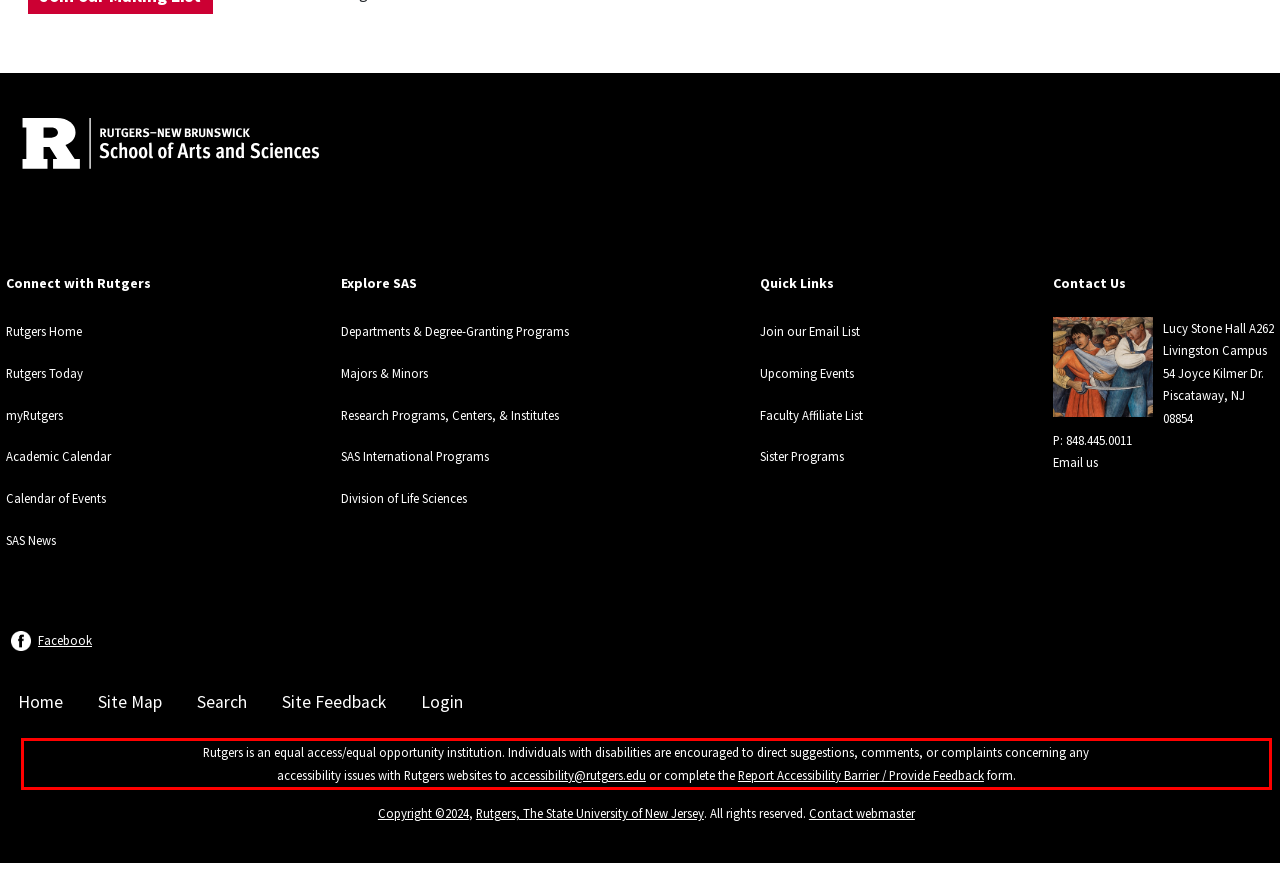Identify and extract the text within the red rectangle in the screenshot of the webpage.

Rutgers is an equal access/equal opportunity institution. Individuals with disabilities are encouraged to direct suggestions, comments, or complaints concerning any accessibility issues with Rutgers websites to accessibility@rutgers.edu or complete the Report Accessibility Barrier / Provide Feedback form.